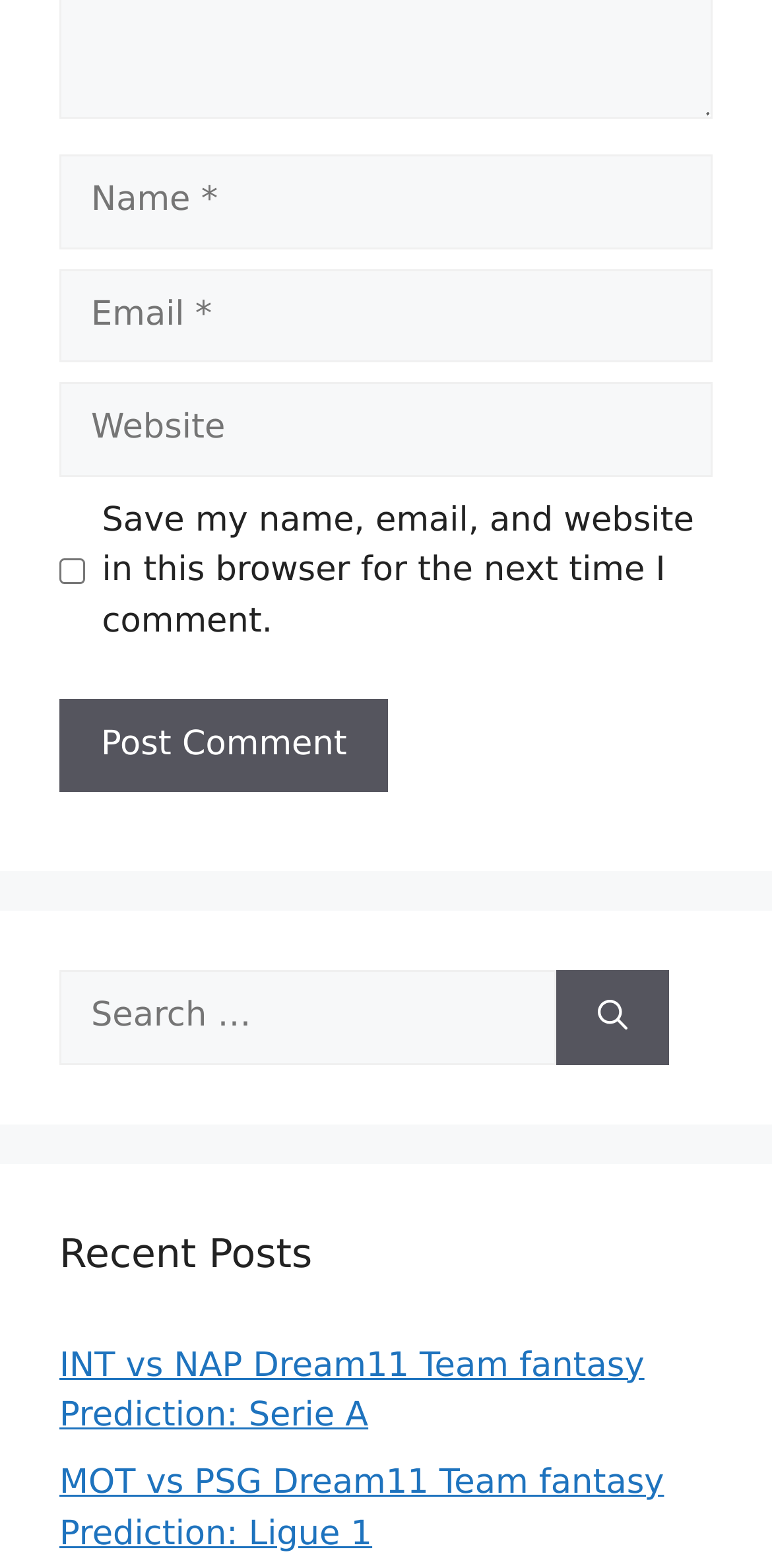Given the following UI element description: "parent_node: Comment name="url" placeholder="Website"", find the bounding box coordinates in the webpage screenshot.

[0.077, 0.244, 0.923, 0.304]